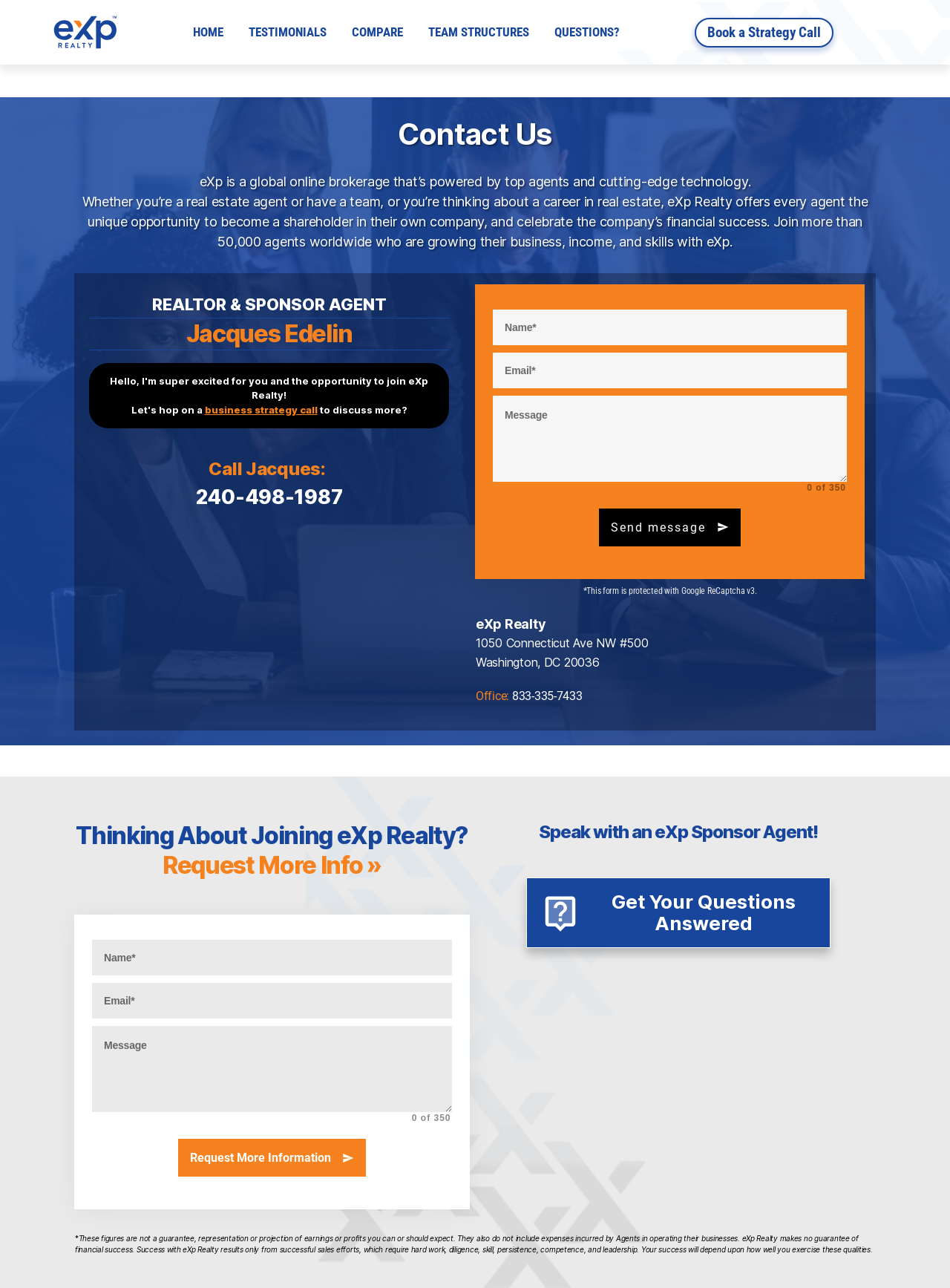Identify the bounding box for the described UI element. Provide the coordinates in (top-left x, top-left y, bottom-right x, bottom-right y) format with values ranging from 0 to 1: name="name" placeholder="Name*"

[0.097, 0.73, 0.475, 0.757]